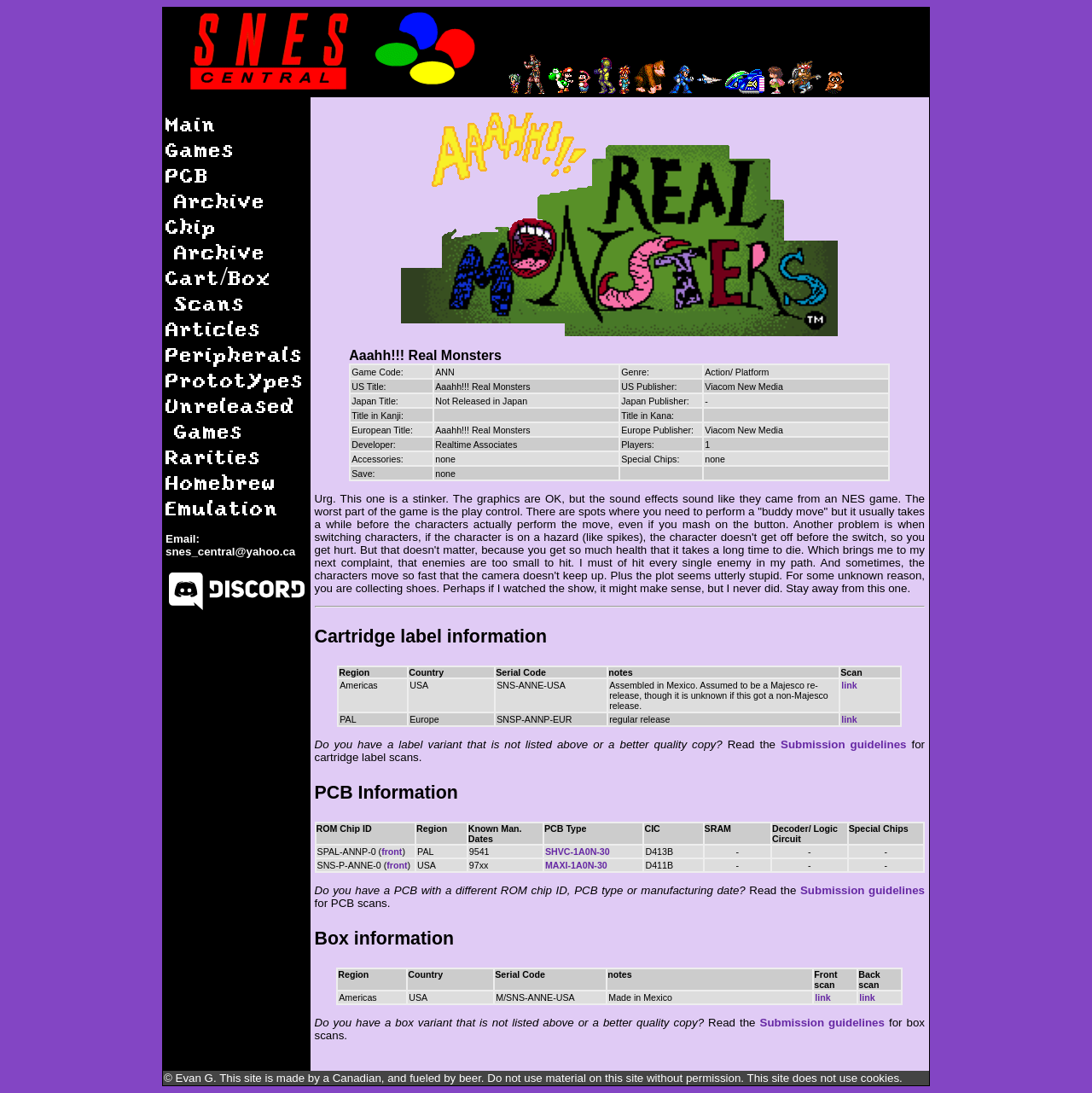Please determine the bounding box coordinates of the element's region to click for the following instruction: "Click the 'Main' link".

[0.152, 0.1, 0.198, 0.126]